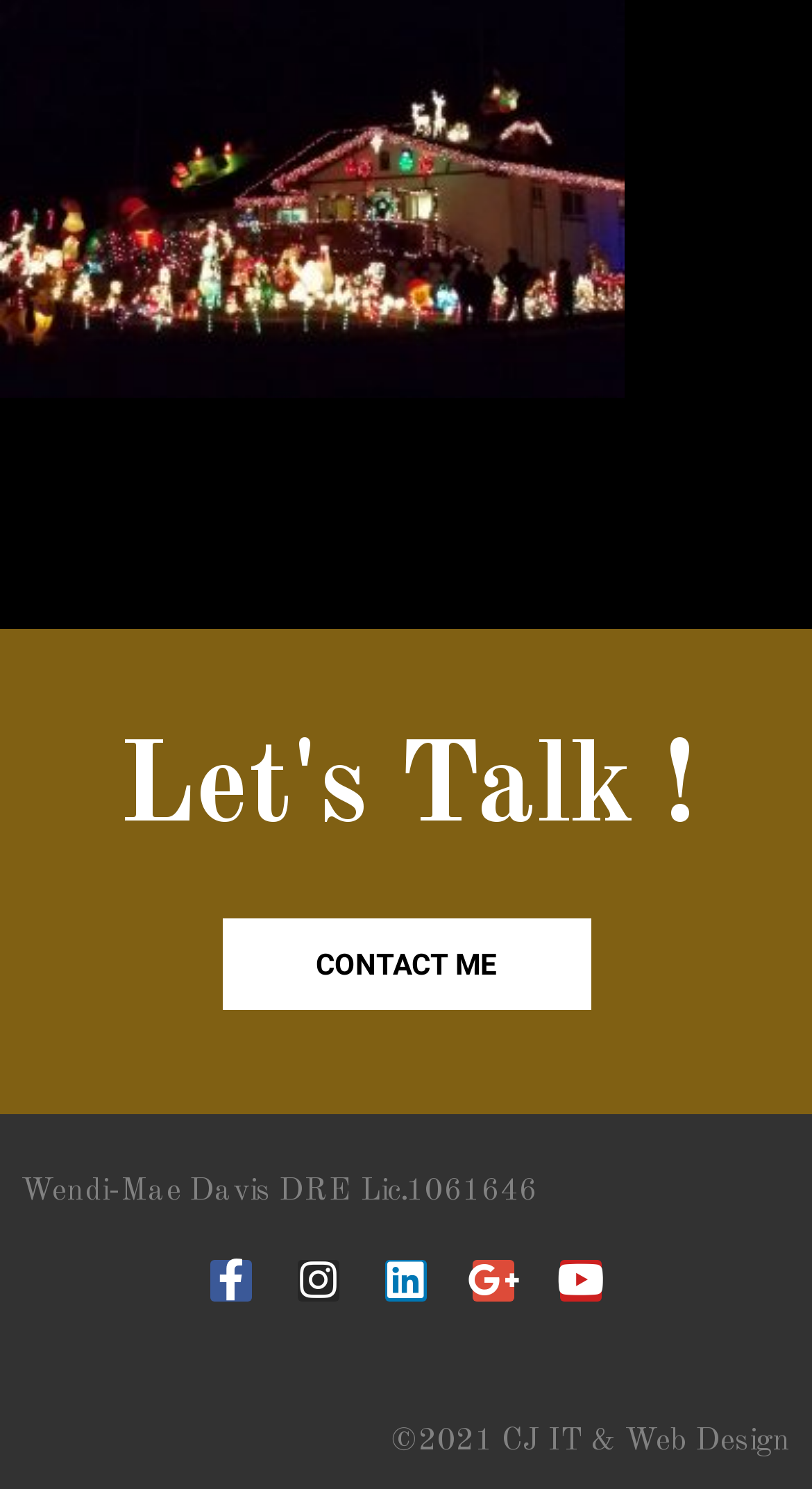Provide a short answer to the following question with just one word or phrase: What is the profession of Wendi-Mae Davis?

Real Estate